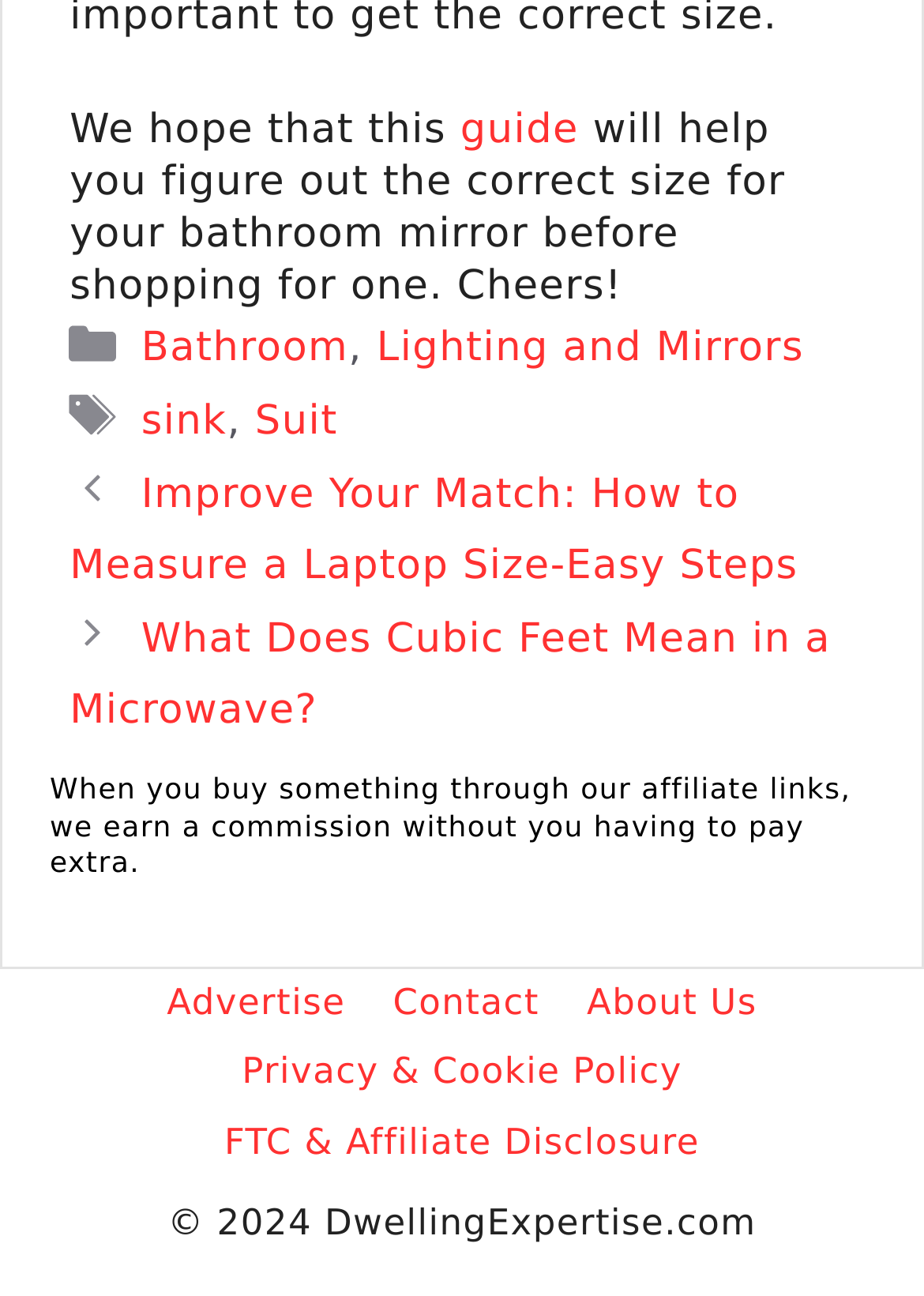Provide the bounding box coordinates of the HTML element this sentence describes: "FTC & Affiliate Disclosure".

[0.243, 0.864, 0.757, 0.897]